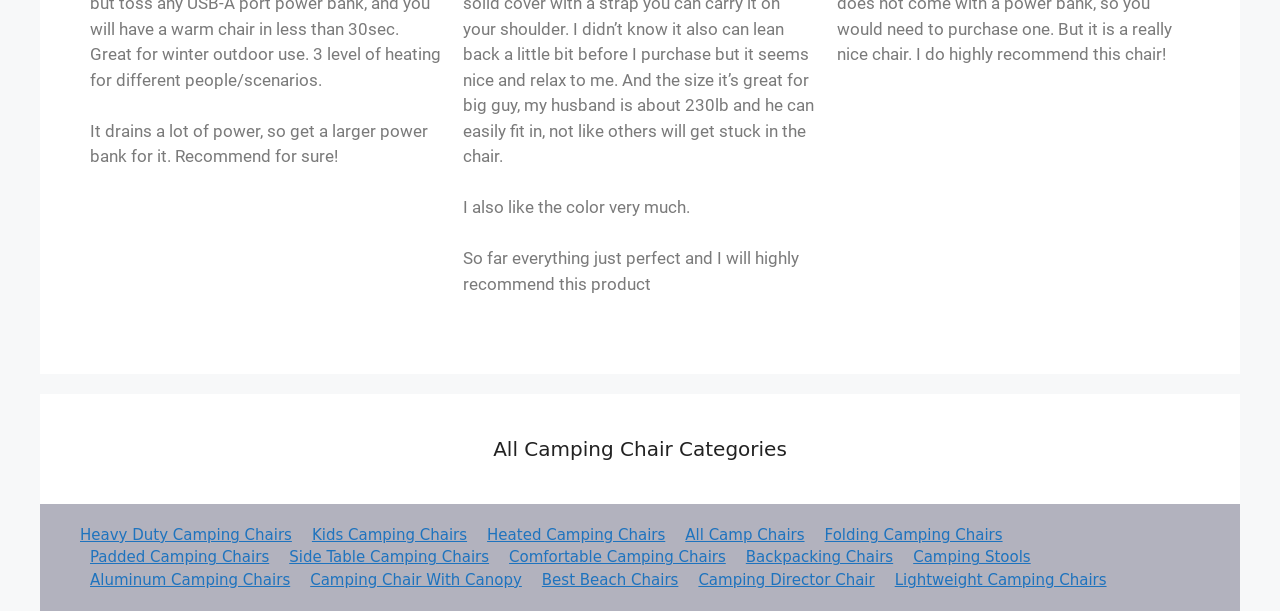What is the issue with the product's power consumption?
Please provide a single word or phrase as the answer based on the screenshot.

Drains a lot of power